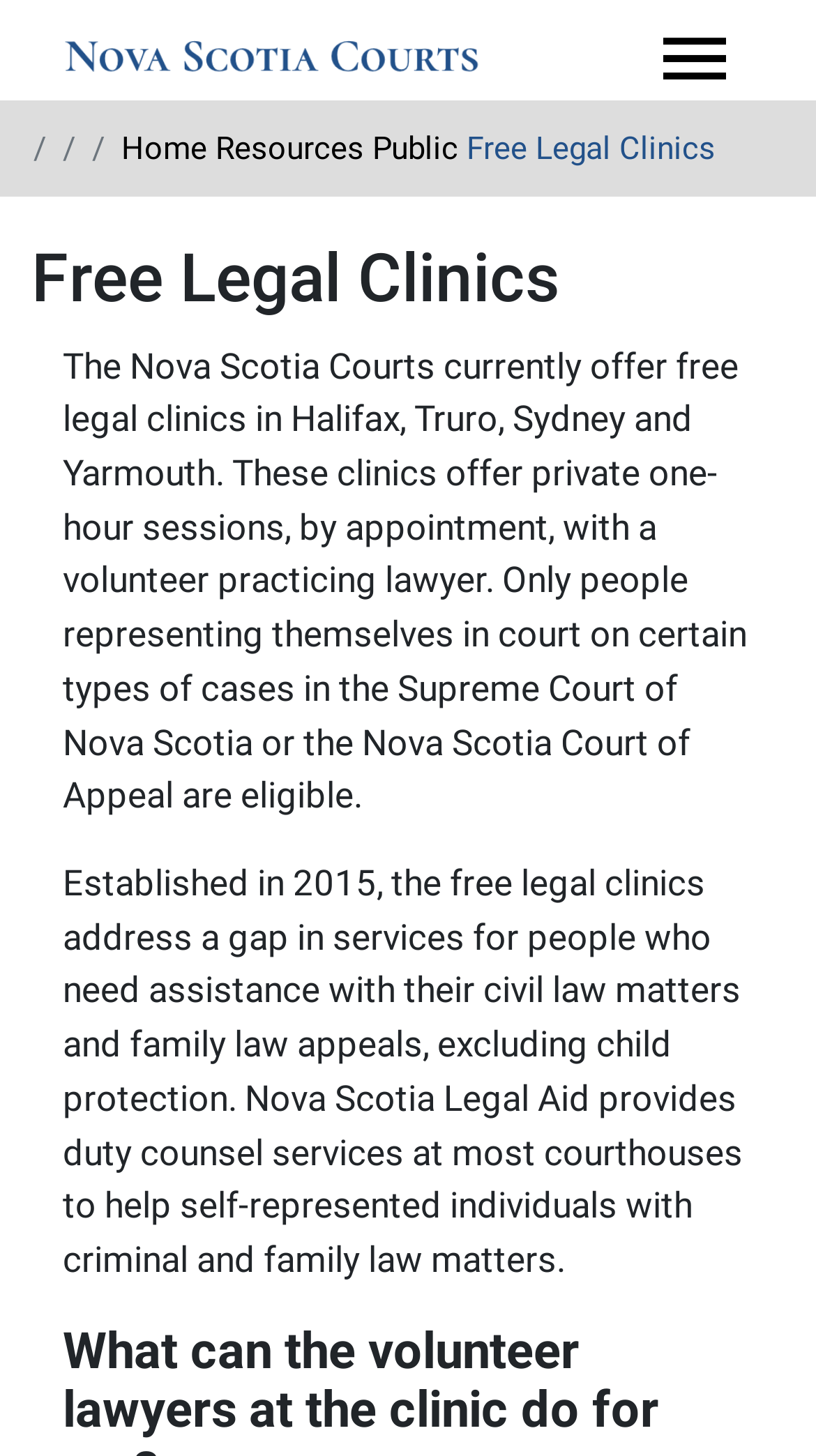How many locations offer free legal clinics?
Look at the image and respond with a single word or a short phrase.

4